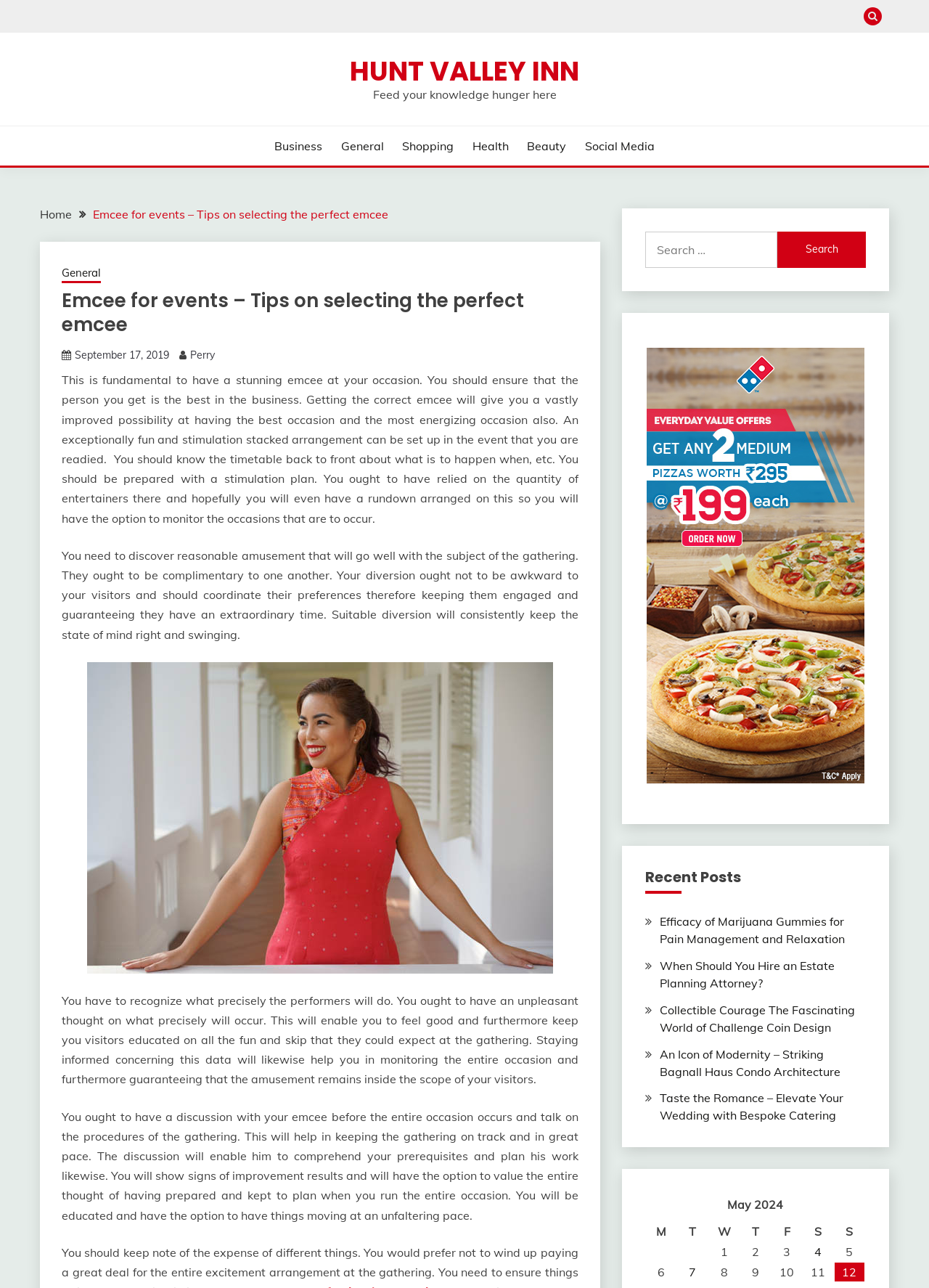Give a short answer to this question using one word or a phrase:
What is the author of the main article?

Perry